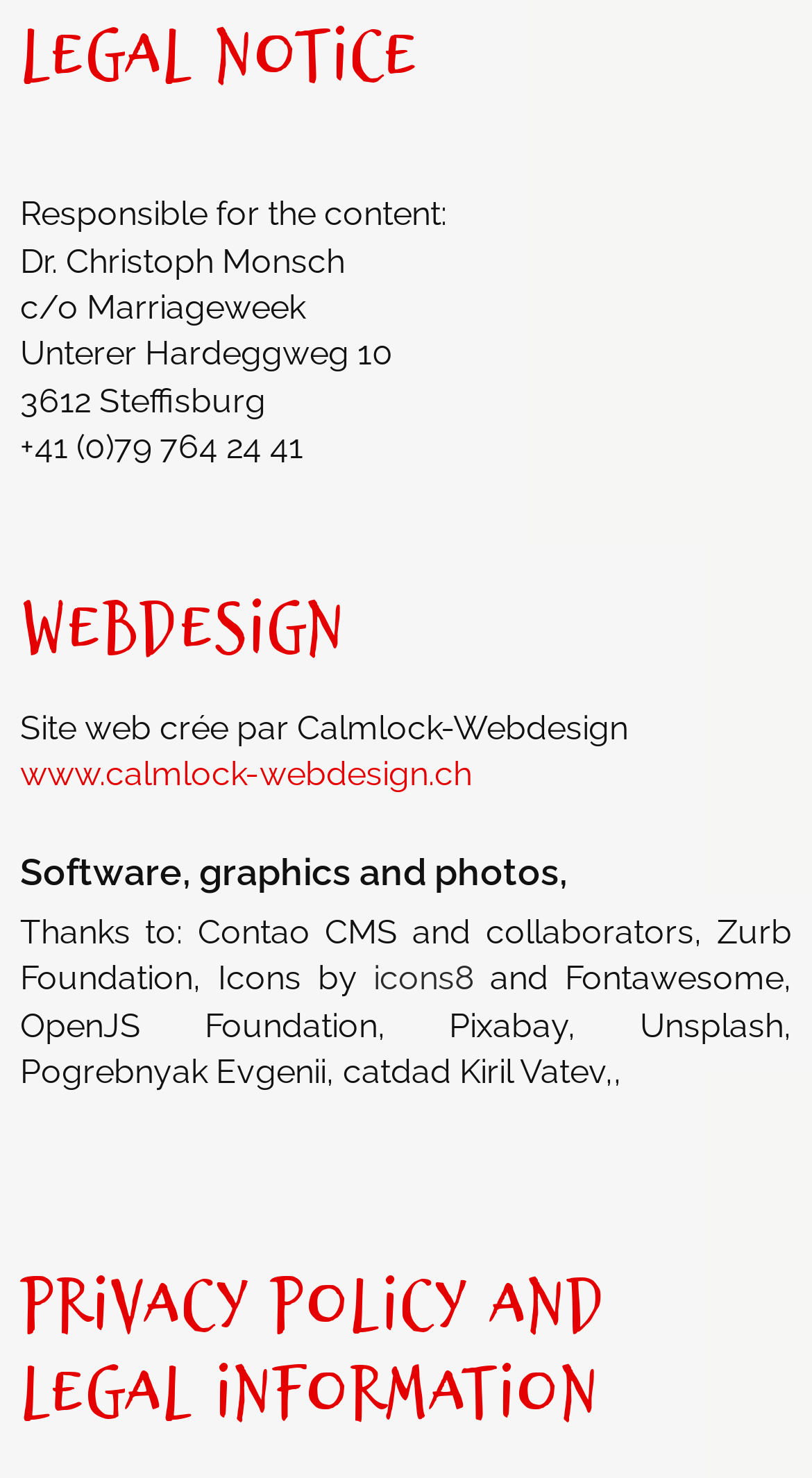Provide the bounding box coordinates for the UI element that is described by this text: "www.calmlock-webdesign.ch". The coordinates should be in the form of four float numbers between 0 and 1: [left, top, right, bottom].

[0.025, 0.51, 0.581, 0.537]